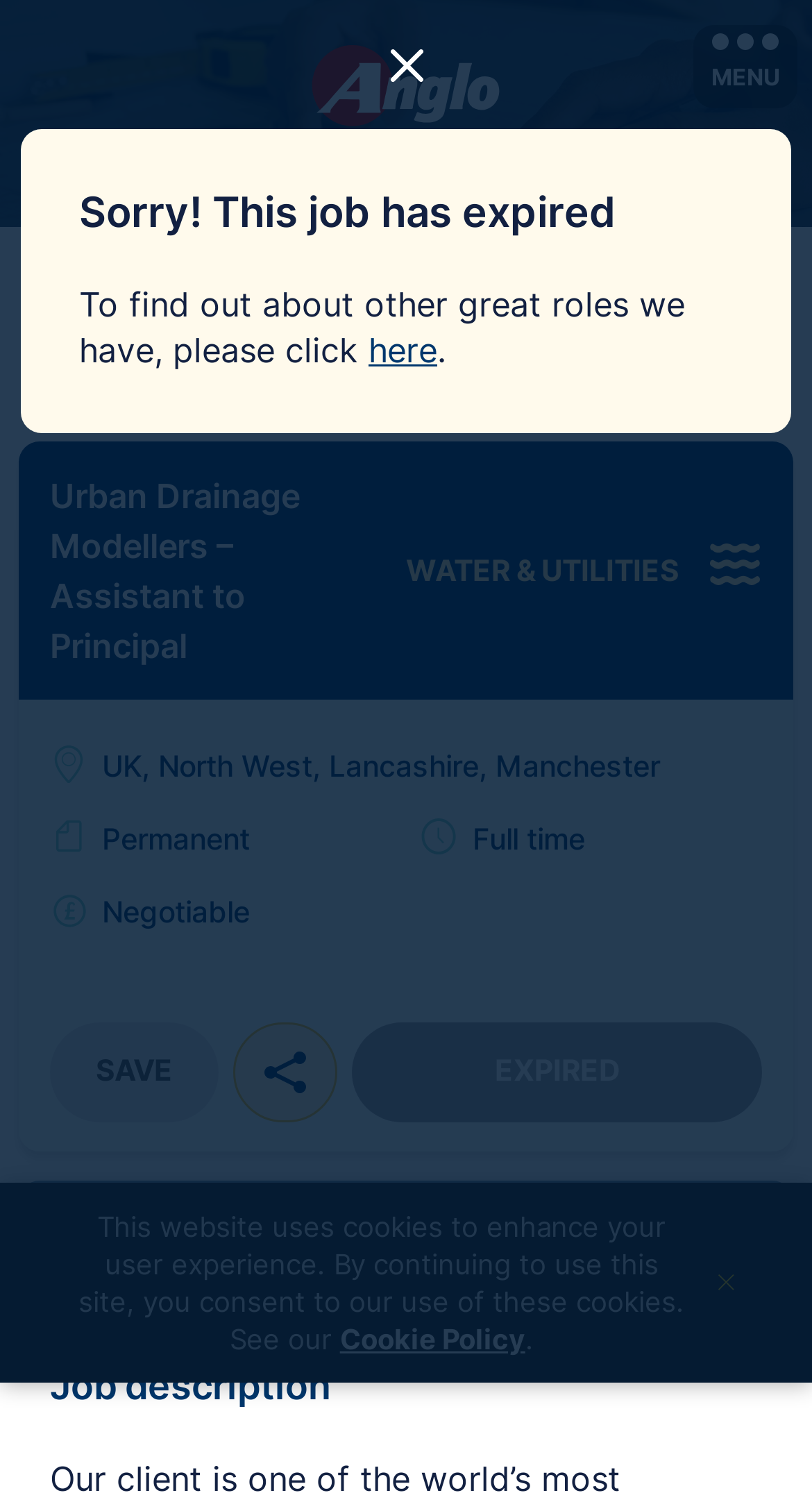Find the bounding box coordinates of the area to click in order to follow the instruction: "Click the 'SAVE' button".

[0.062, 0.68, 0.269, 0.747]